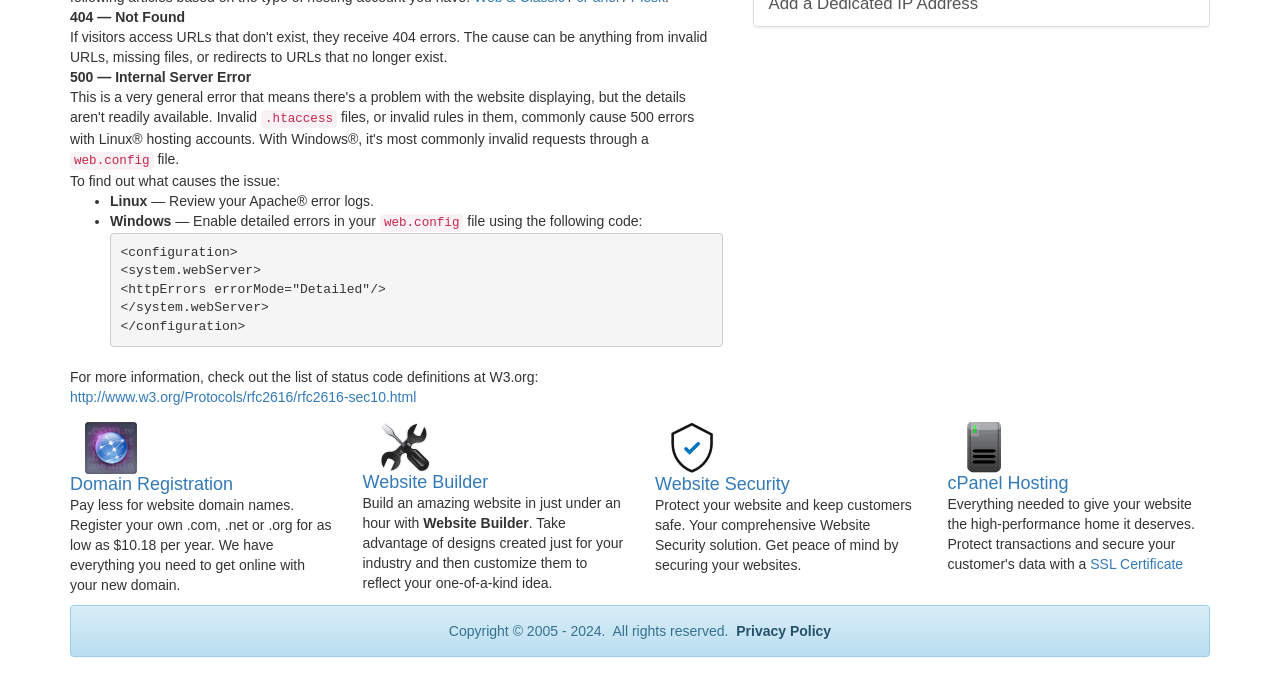Please predict the bounding box coordinates (top-left x, top-left y, bottom-right x, bottom-right y) for the UI element in the screenshot that fits the description: http://www.w3.org/Protocols/rfc2616/rfc2616-sec10.html

[0.055, 0.575, 0.325, 0.599]